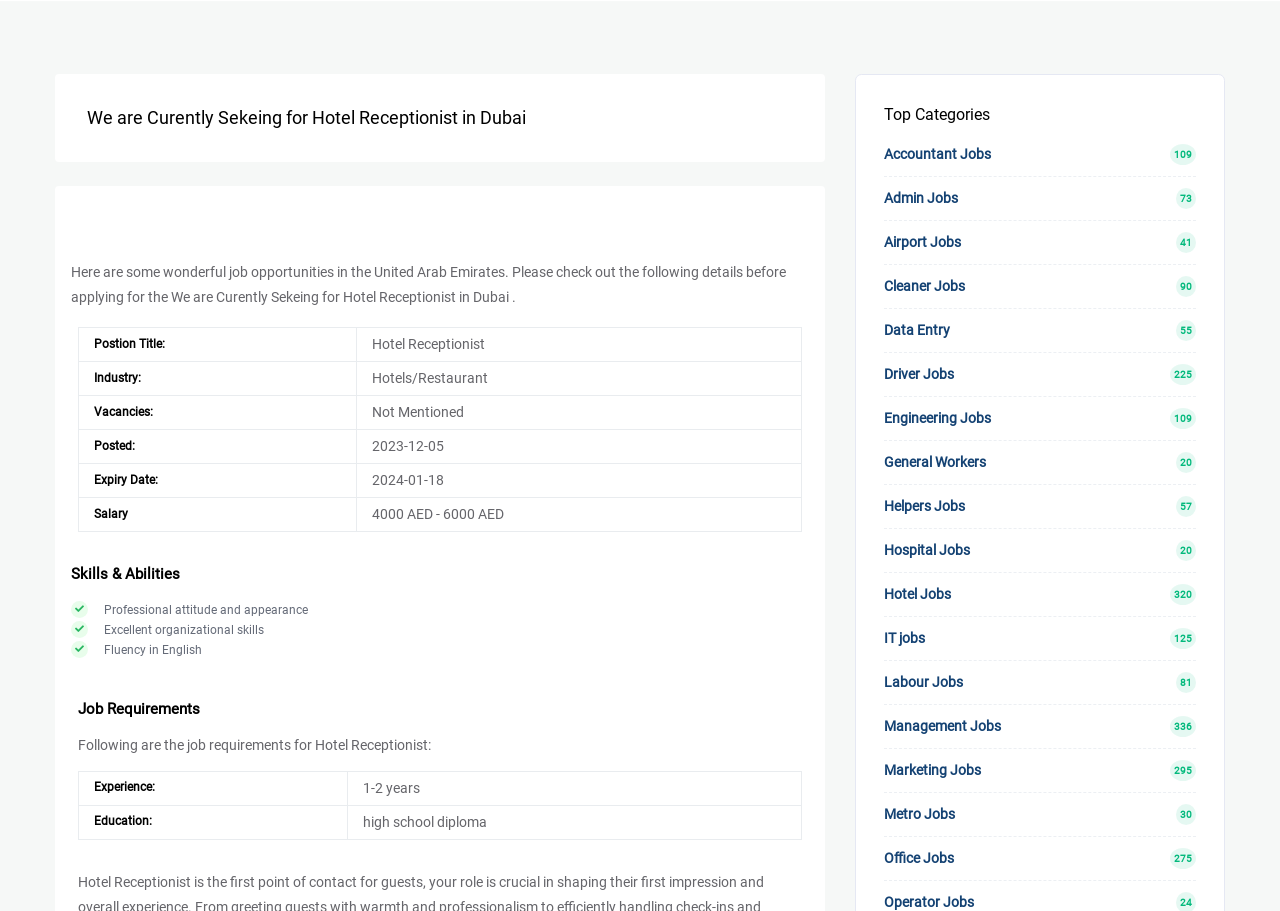Can you specify the bounding box coordinates of the area that needs to be clicked to fulfill the following instruction: "Explore the 'IT Jobs' category"?

[0.237, 0.0, 0.304, 0.068]